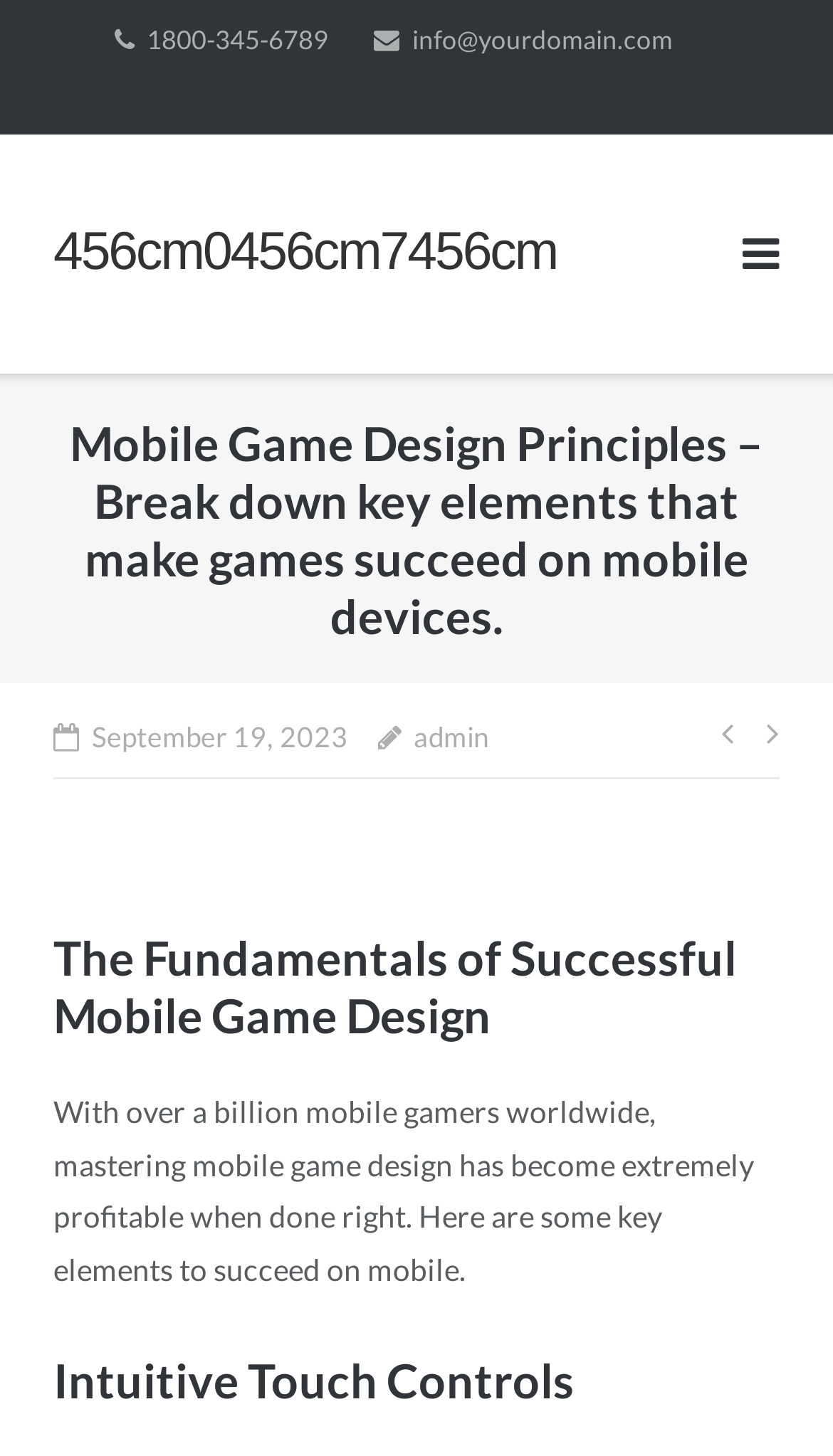Summarize the webpage in an elaborate manner.

The webpage is about mobile game design principles, with a focus on breaking down key elements that make games succeed on mobile devices. At the top, there are three links: a phone number, an email address, and a website URL. To the right of these links, there is a button with an icon. 

Below these elements, there is a main heading that repeats the title of the webpage. Underneath this heading, there is a table with several sections. On the left side of the table, there is a timestamp showing the date "September 19, 2023". Next to the timestamp, there is a link labeled "admin". 

On the right side of the table, there is a navigation section labeled "Posts" with two arrow icons pointing left and right. Below this navigation section, there are three headings: "The Fundamentals of Successful Mobile Game Design", "Intuitive Touch Controls", and an unnamed section. The first heading is followed by a paragraph of text that discusses the importance of mastering mobile game design. 

At the very bottom of the page, there is a social media link with an icon. Overall, the webpage has a simple layout with a focus on presenting information about mobile game design principles.